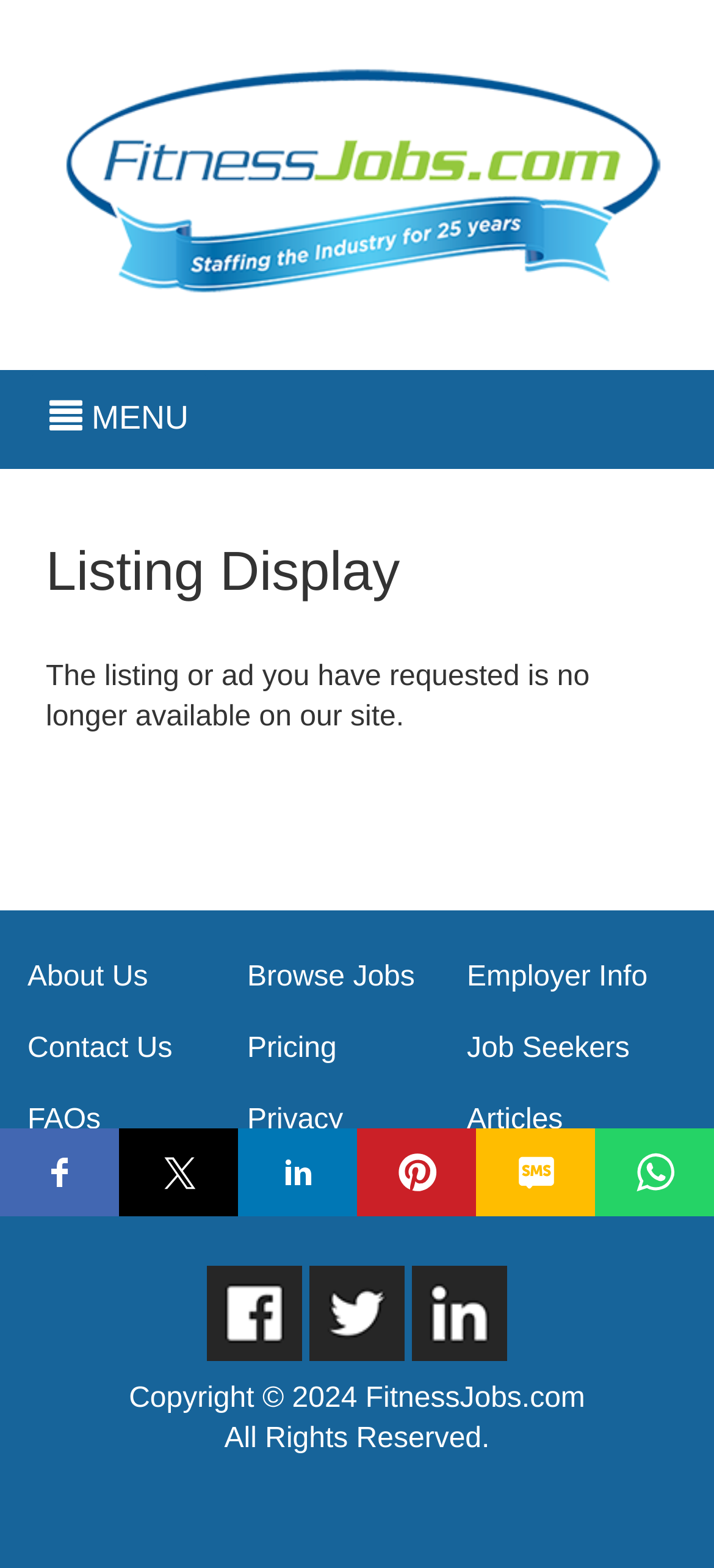Identify the bounding box coordinates of the element to click to follow this instruction: 'Click the MENU button'. Ensure the coordinates are four float values between 0 and 1, provided as [left, top, right, bottom].

[0.041, 0.238, 0.292, 0.296]